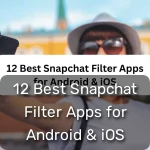Based on the image, please elaborate on the answer to the following question:
What is the purpose of the image?

The image is a promotional graphic, and its design and style are intended to attract readers who are interested in enhancing their social media experience through creative tools, as stated in the caption.